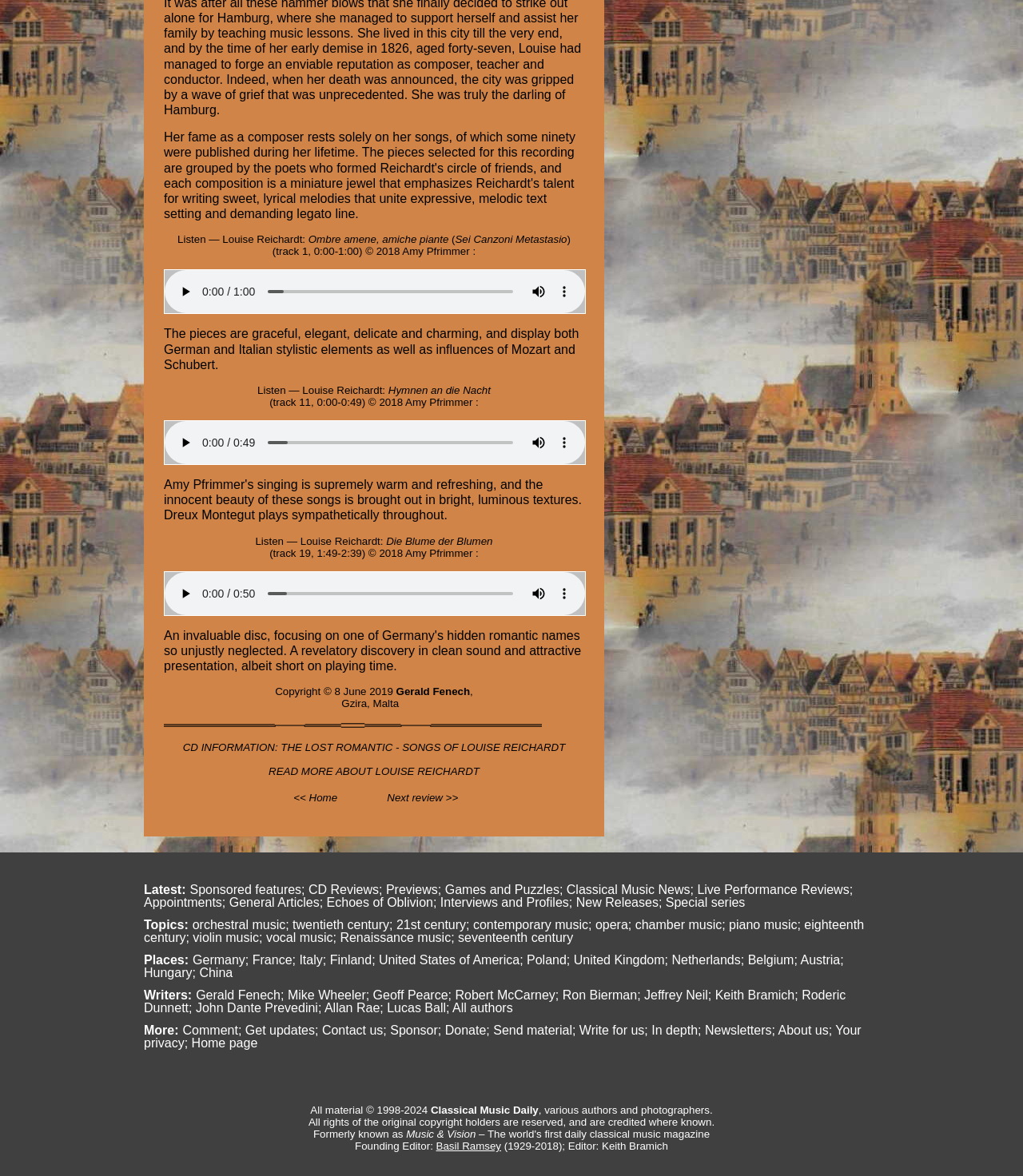Using the given element description, provide the bounding box coordinates (top-left x, top-left y, bottom-right x, bottom-right y) for the corresponding UI element in the screenshot: More

[0.141, 0.871, 0.179, 0.882]